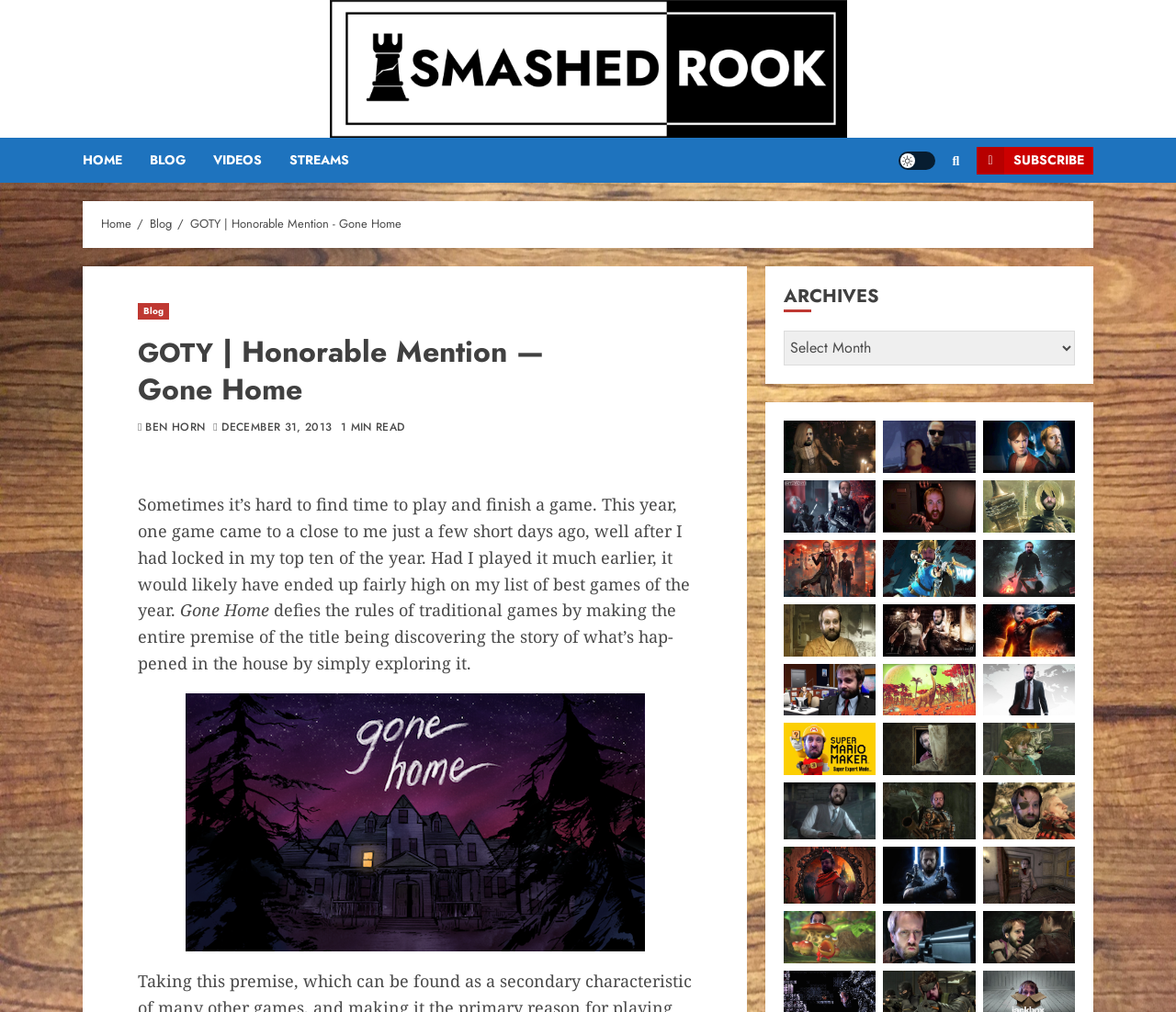Could you indicate the bounding box coordinates of the region to click in order to complete this instruction: "Click on the 'HOME' link".

[0.07, 0.136, 0.127, 0.181]